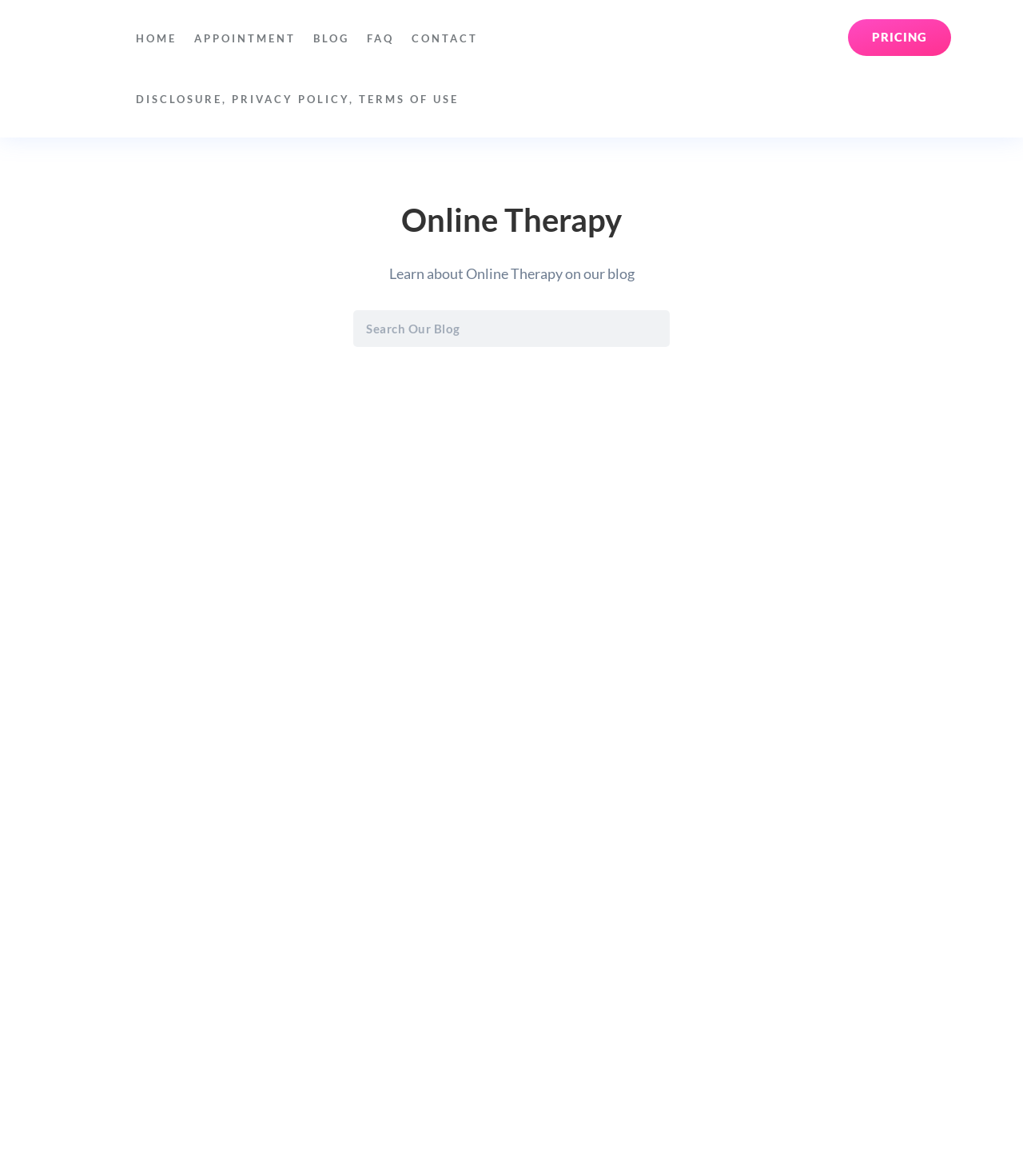What is the purpose of the search bar?
Analyze the screenshot and provide a detailed answer to the question.

The search bar has a placeholder text 'Search Our Blog', which suggests that its purpose is to search for articles or blog posts on the website.